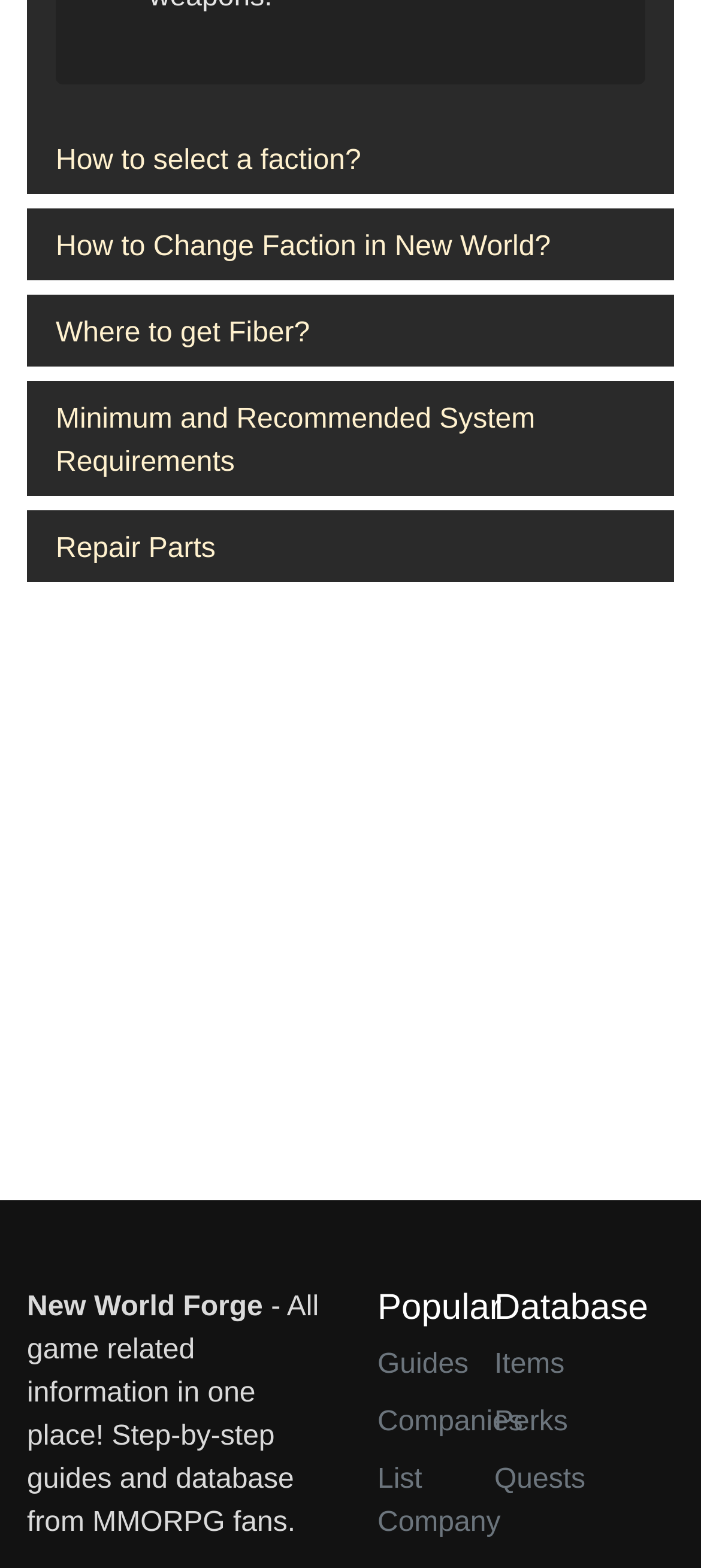Using details from the image, please answer the following question comprehensively:
What is the category of the link 'Companies'?

The link 'Companies' is located under the heading 'Popular', which suggests that it is a category of popular content or resources related to the game New World.